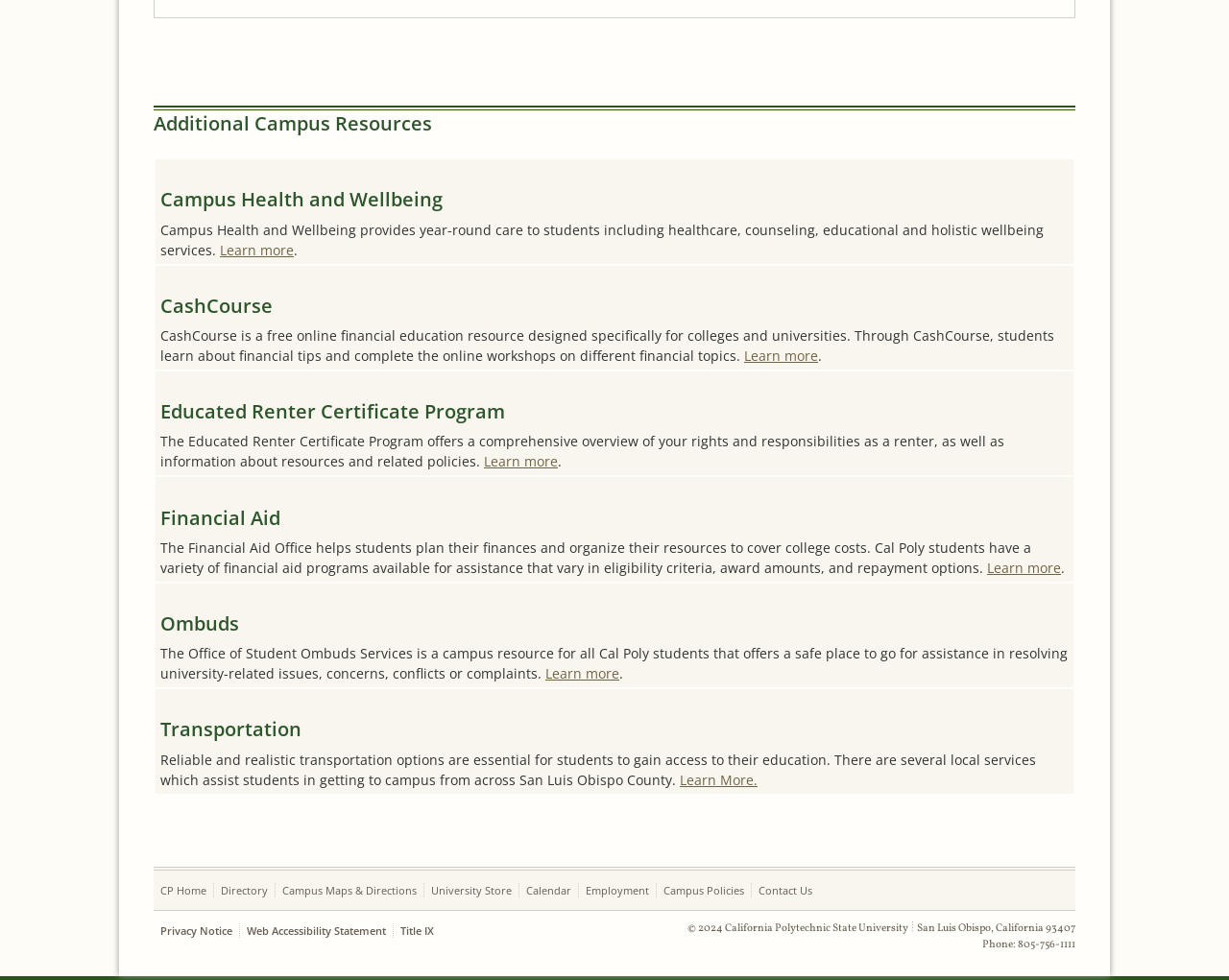Find the bounding box of the element with the following description: "Web Accessibility Statement". The coordinates must be four float numbers between 0 and 1, formatted as [left, top, right, bottom].

[0.201, 0.942, 0.314, 0.957]